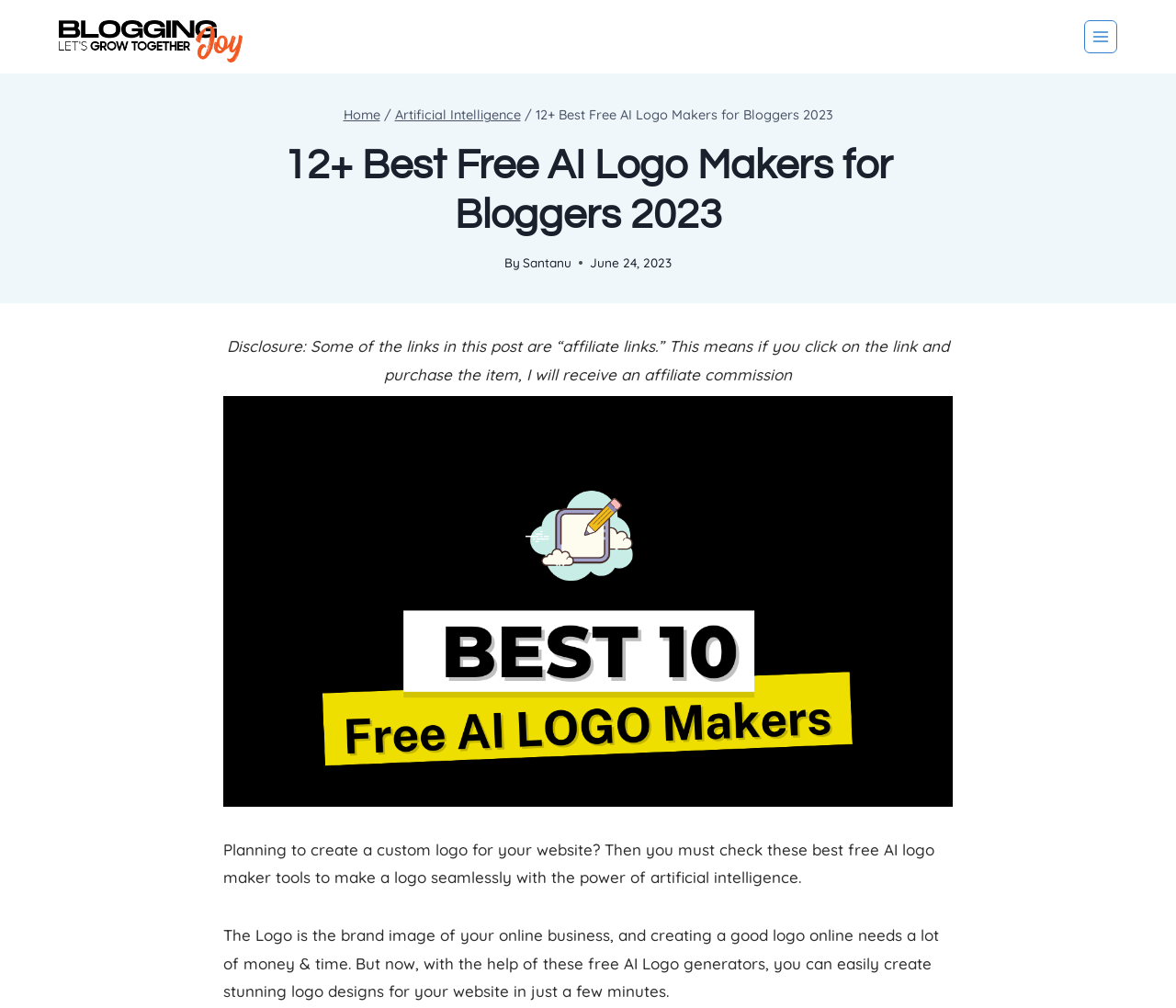Determine the bounding box coordinates for the HTML element mentioned in the following description: "Home". The coordinates should be a list of four floats ranging from 0 to 1, represented as [left, top, right, bottom].

[0.292, 0.106, 0.323, 0.122]